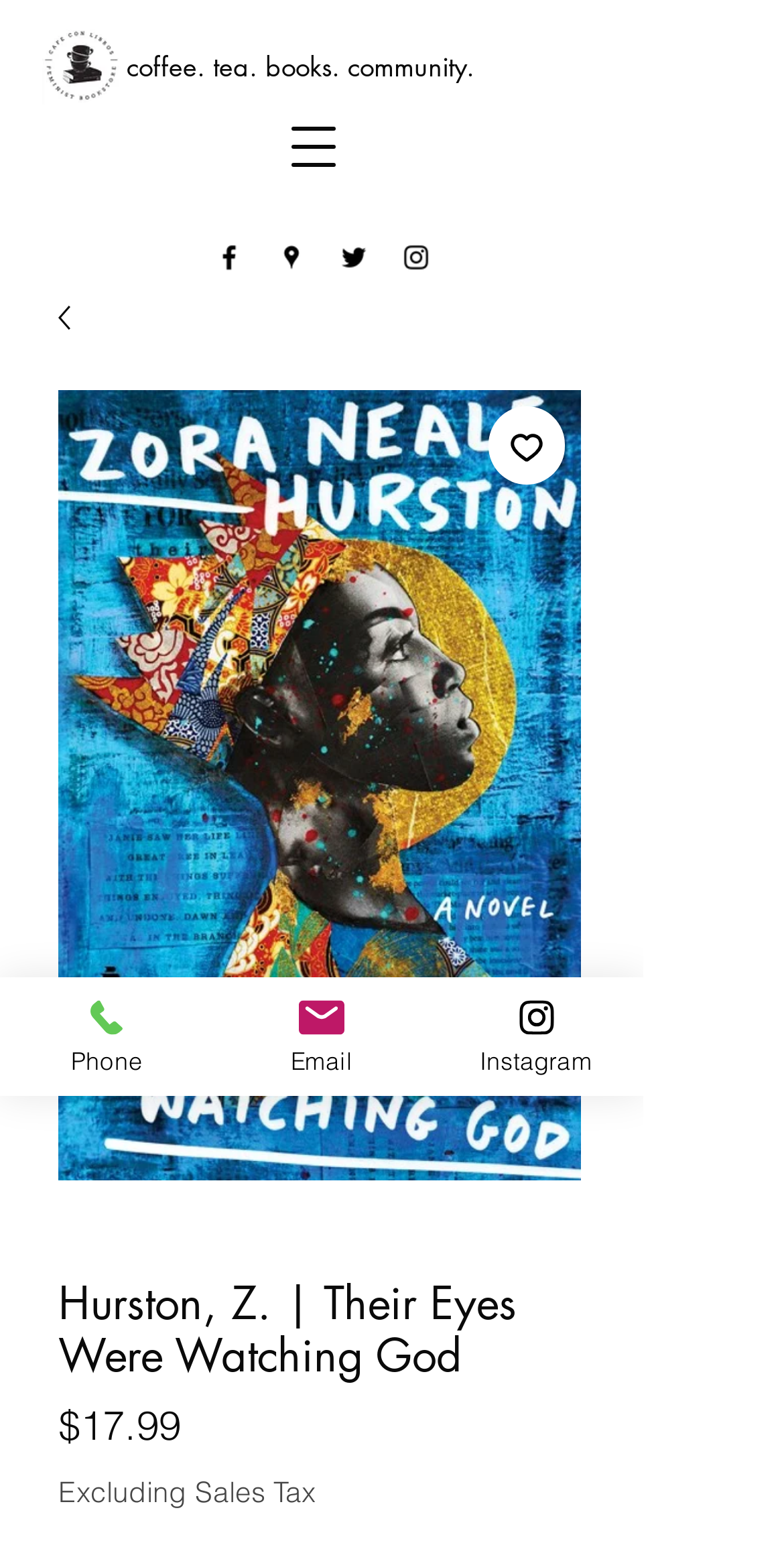Locate the bounding box coordinates of the clickable element to fulfill the following instruction: "Add to Wishlist". Provide the coordinates as four float numbers between 0 and 1 in the format [left, top, right, bottom].

[0.622, 0.264, 0.721, 0.314]